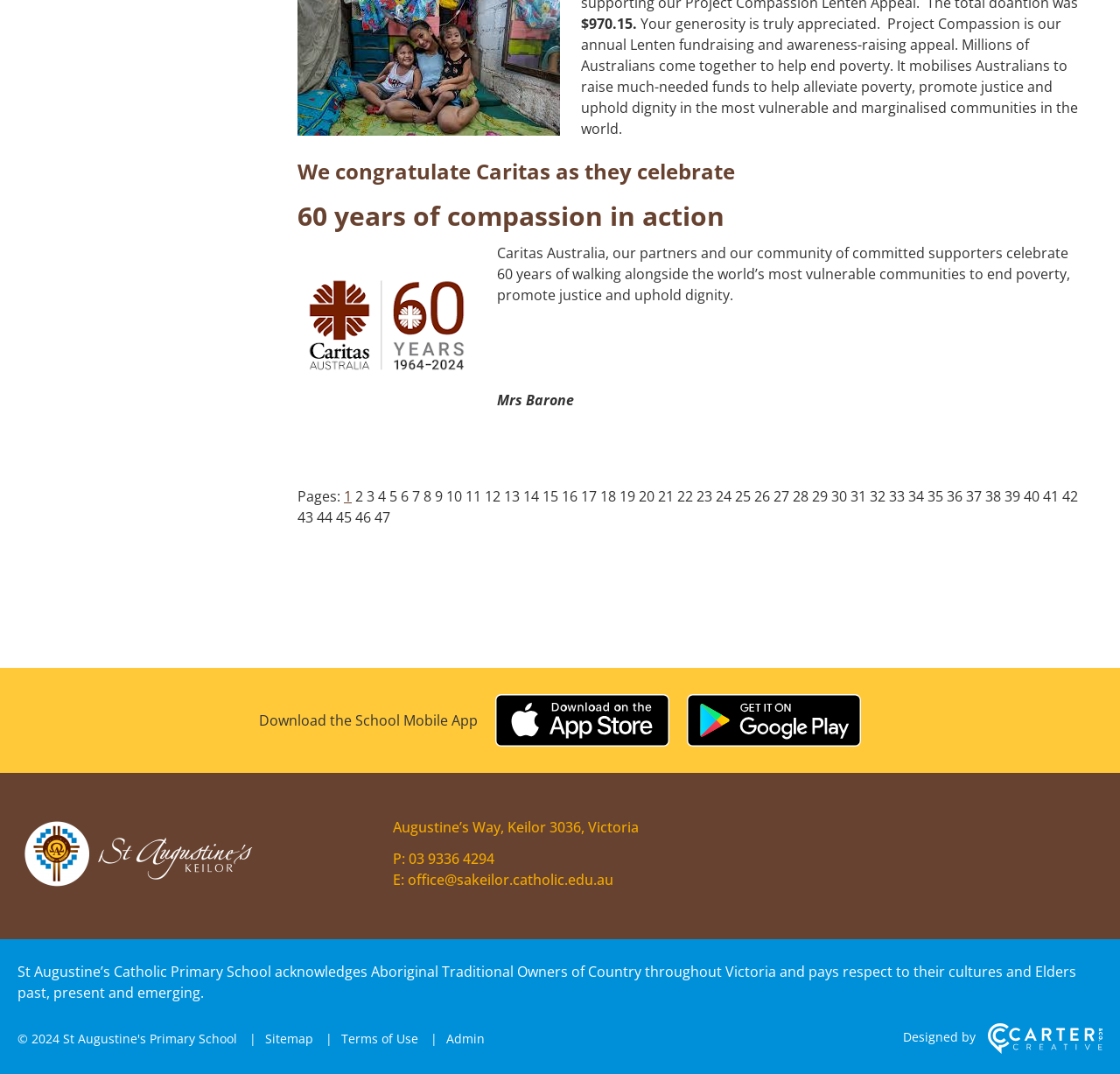Please identify the bounding box coordinates of the element I should click to complete this instruction: 'Download the School Mobile App'. The coordinates should be given as four float numbers between 0 and 1, like this: [left, top, right, bottom].

[0.231, 0.662, 0.426, 0.68]